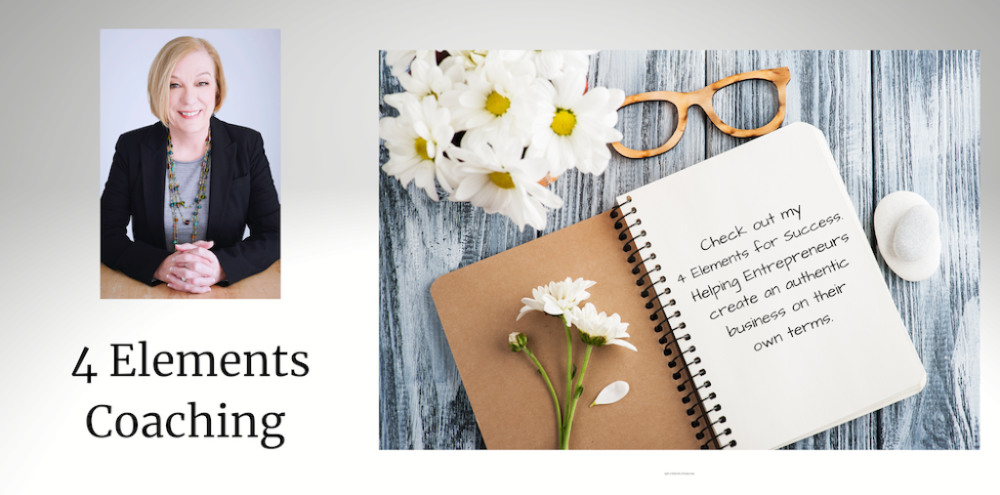Give a detailed account of the visual content in the image.

The image features a split design that highlights the theme of "4 Elements Coaching." On the left, there's a professional portrait of a smiling individual with shoulder-length hair, dressed in a black blazer over a light top, conveying an approachable and confident demeanor. This personal touch is meant to connect with potential clients seeking coaching services.

On the right, a flat-lay composition showcases a cozy desk scene. A spiral-bound notebook is prominently displayed, featuring handwritten text that reads: "Check out my 4 Elements for Success. Helping Entrepreneurs create an authentic business on their own terms." Surrounding the notebook are fresh white daisies, adding a touch of vibrancy and life, along with a pair of stylish glasses and a smooth stone, complementing the relaxed and inviting atmosphere of the image. This layout effectively communicates the coaching service’s focus on authenticity and entrepreneurial success.